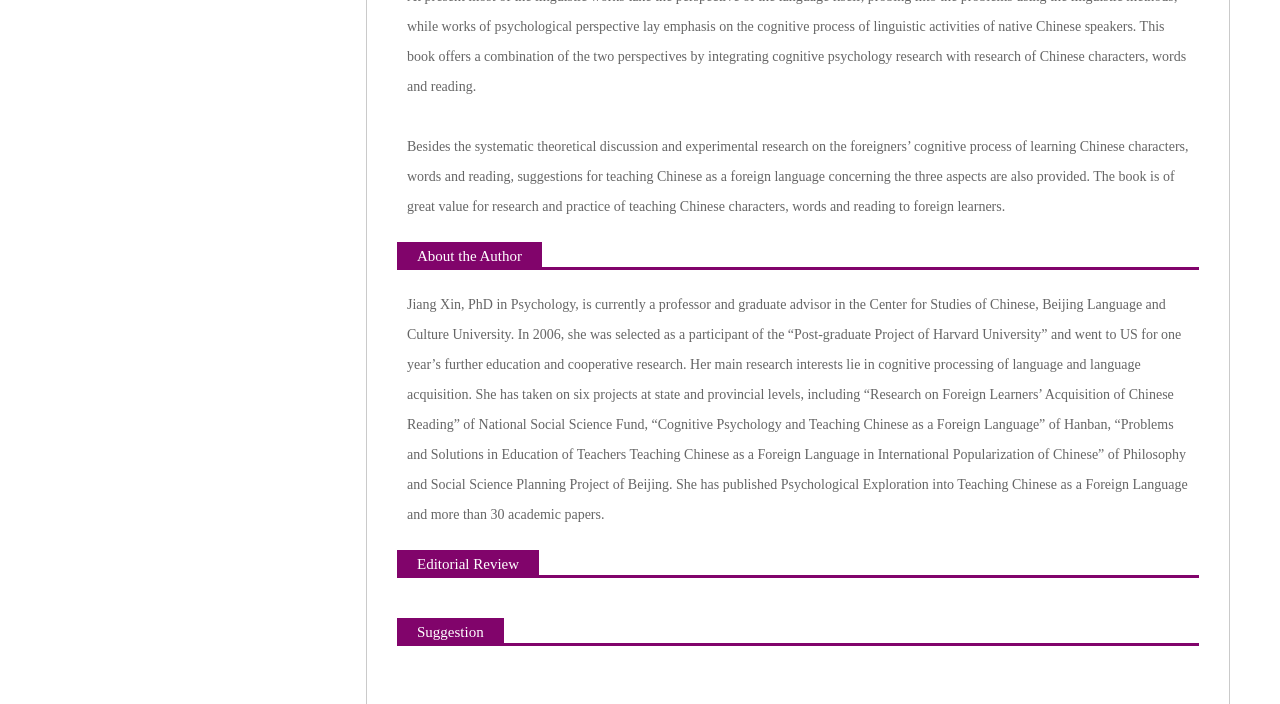Please determine the bounding box coordinates of the element's region to click for the following instruction: "Follow us on Weibo".

[0.78, 0.642, 0.807, 0.676]